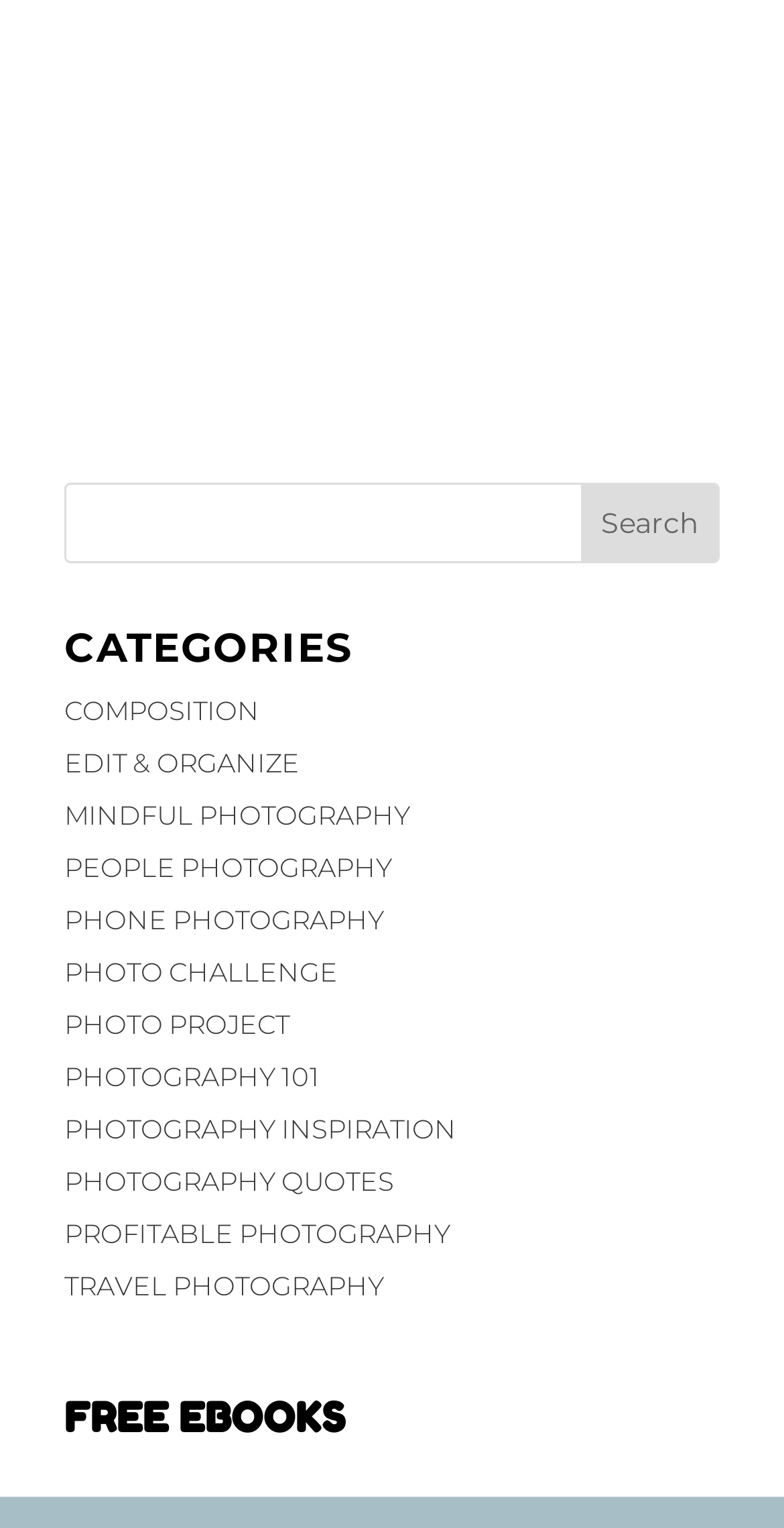Locate the bounding box coordinates of the element that should be clicked to fulfill the instruction: "Visit Photowhoa's website".

[0.227, 0.153, 0.365, 0.168]